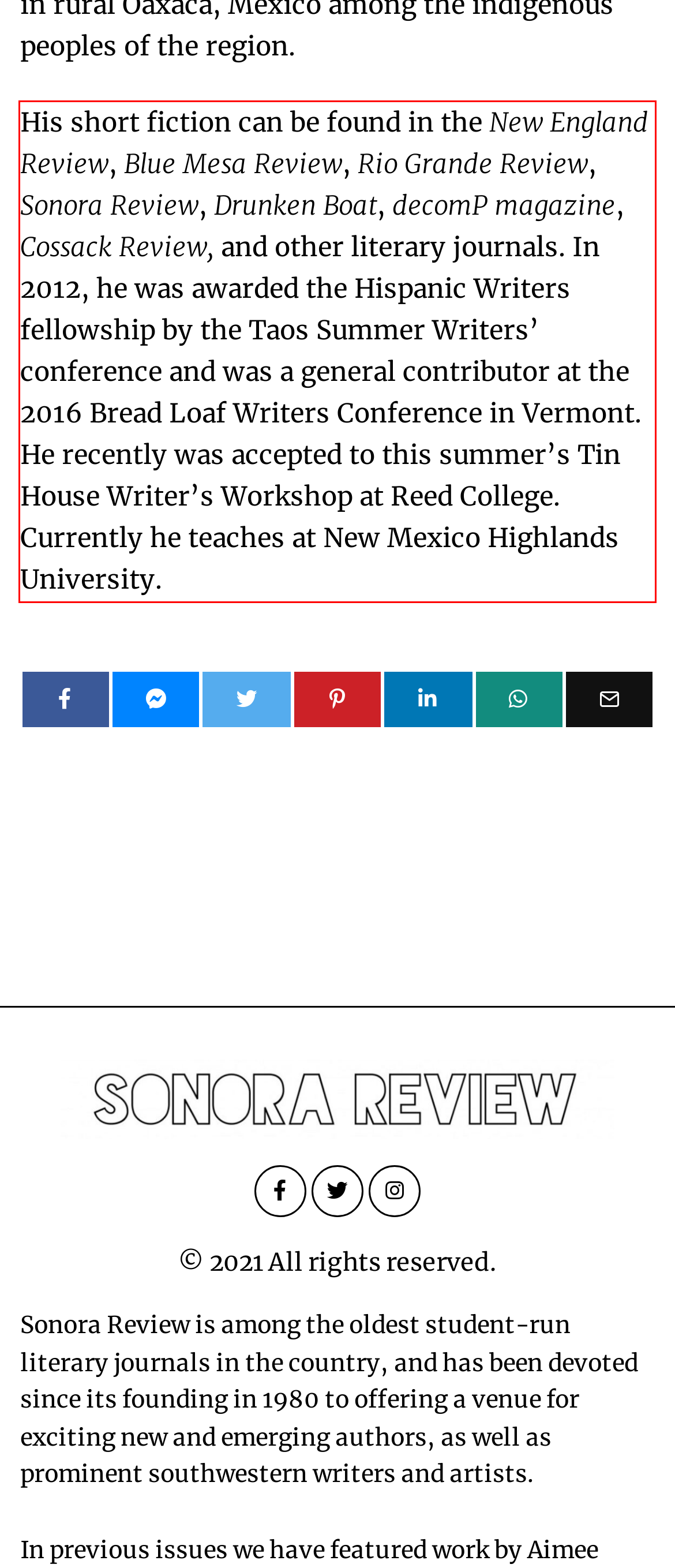Please perform OCR on the text content within the red bounding box that is highlighted in the provided webpage screenshot.

His short fiction can be found in the New England Review, Blue Mesa Review, Rio Grande Review, Sonora Review, Drunken Boat, decomP magazine, Cossack Review, and other literary journals. In 2012, he was awarded the Hispanic Writers fellowship by the Taos Summer Writers’ conference and was a general contributor at the 2016 Bread Loaf Writers Conference in Vermont. He recently was accepted to this summer’s Tin House Writer’s Workshop at Reed College. Currently he teaches at New Mexico Highlands University.